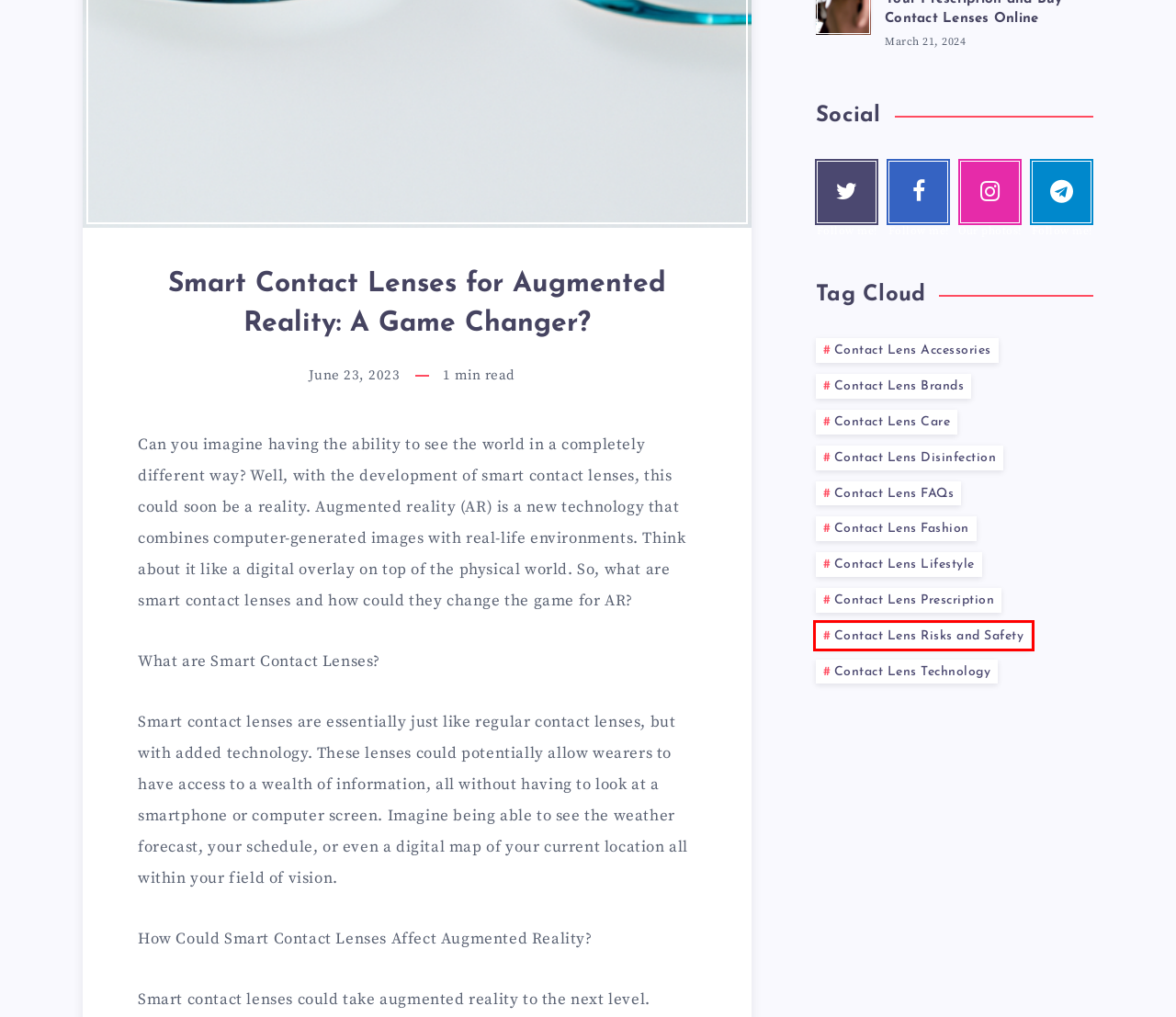Review the screenshot of a webpage containing a red bounding box around an element. Select the description that best matches the new webpage after clicking the highlighted element. The options are:
A. Contact Lens Care Archives - Contact Lens Society
B. Contact Lens Prescription Archives - Contact Lens Society
C. Contact Lens Risks And Safety Archives - Contact Lens Society
D. Contact Lens Disinfection Archives - Contact Lens Society
E. Contact Lens Technology Archives - Contact Lens Society
F. Contact Lens Lifestyle Archives - Contact Lens Society
G. Contact Lens Brands Archives - Contact Lens Society
H. Contact Lens Fashion Archives - Contact Lens Society

C